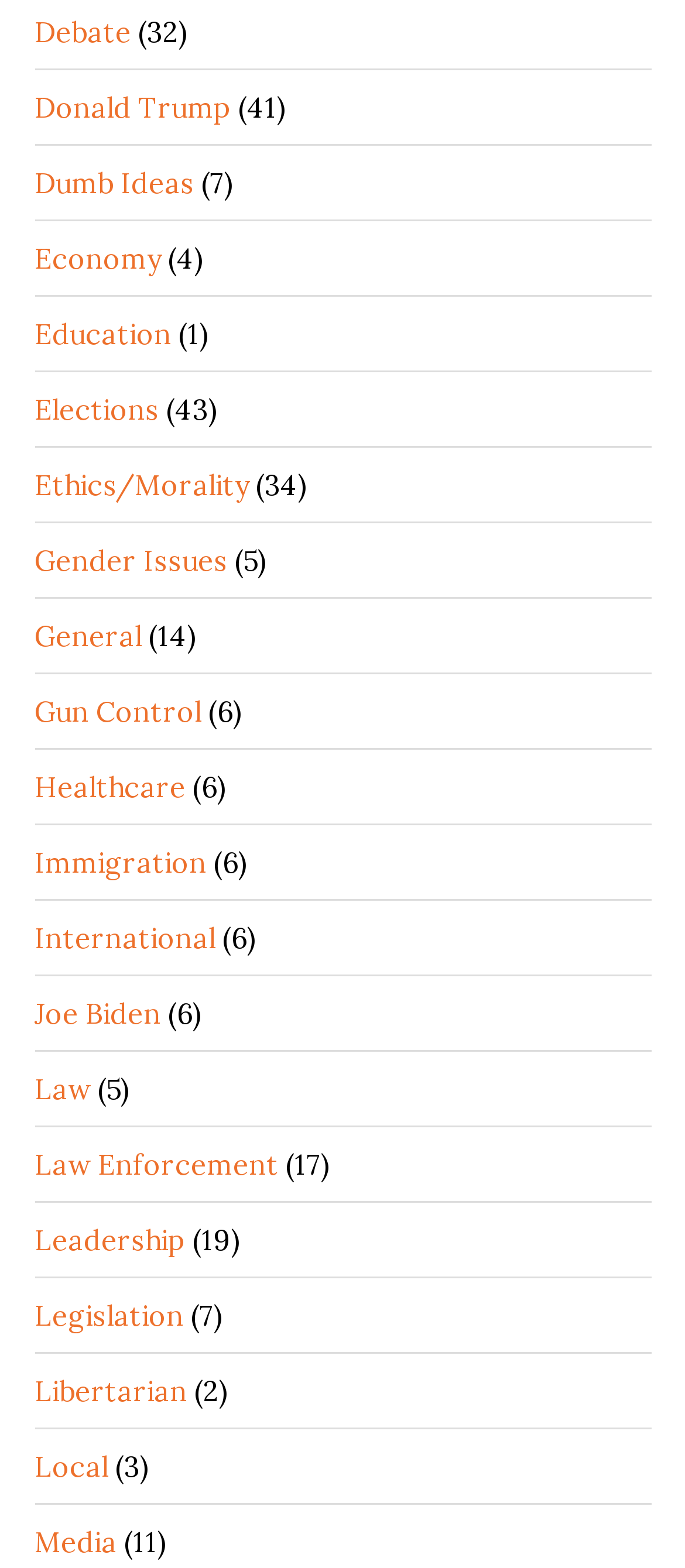Please find the bounding box coordinates of the element that needs to be clicked to perform the following instruction: "Read about Elections". The bounding box coordinates should be four float numbers between 0 and 1, represented as [left, top, right, bottom].

[0.05, 0.25, 0.232, 0.272]